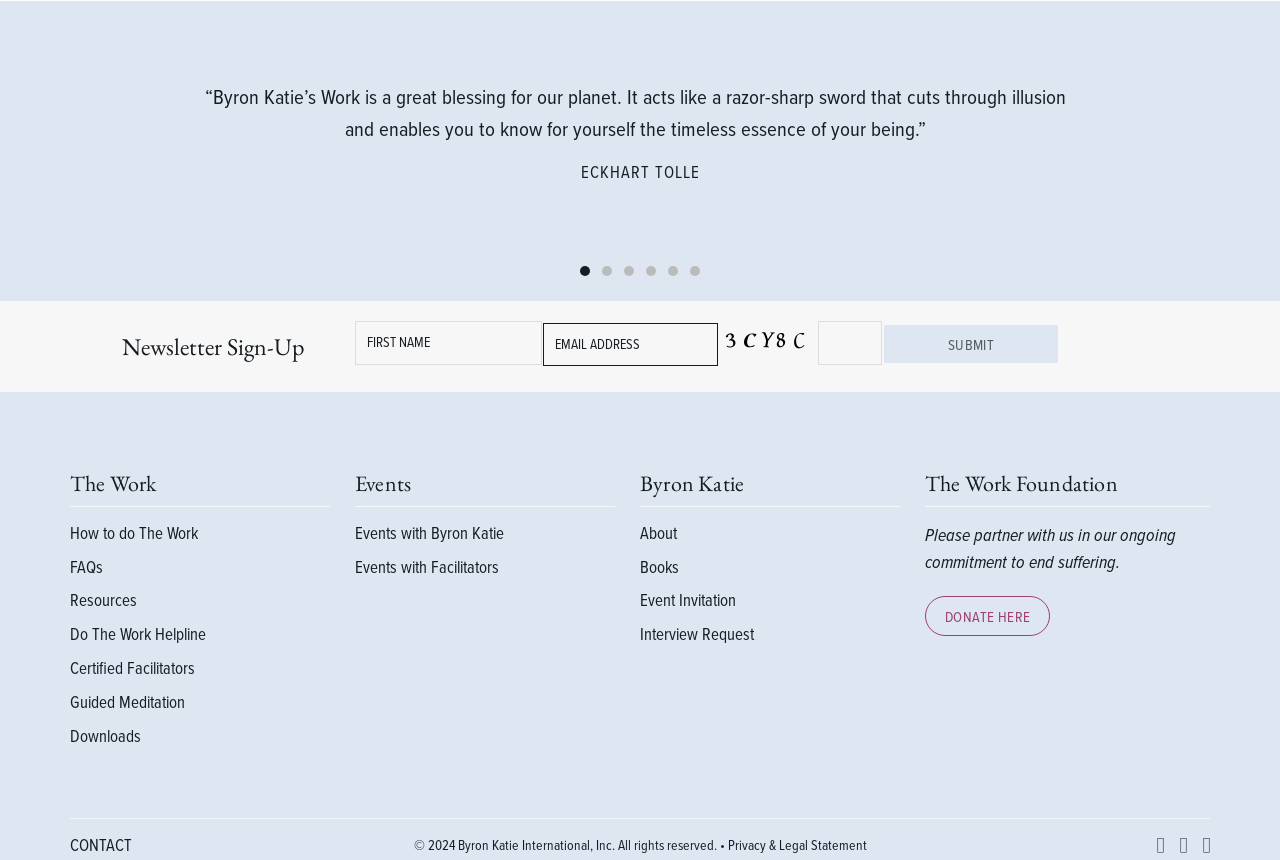What social media platforms are linked on the website?
Provide an in-depth and detailed answer to the question.

The website links to three social media platforms, represented by icons, which are likely Facebook, Twitter, and Instagram, allowing users to connect with Byron Katie's online presence.